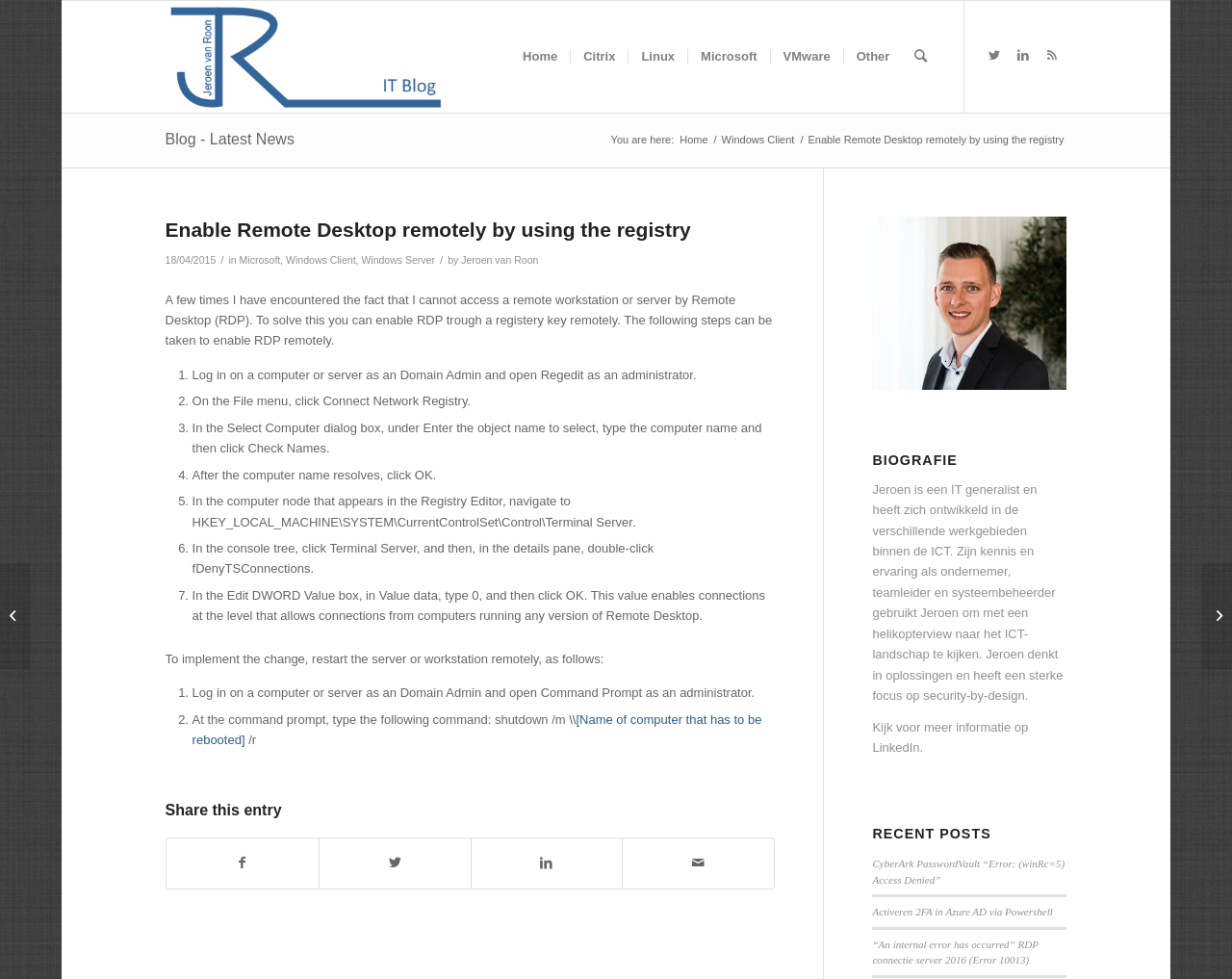Provide a comprehensive caption for the webpage.

This webpage is about enabling Remote Desktop remotely by using the registry, as indicated by the title. At the top, there is a menu bar with links to different categories, including Home, Citrix, Linux, Microsoft, VMware, and Other. Below the menu bar, there are links to social media platforms, including Twitter, LinkedIn, and Rss this site.

On the left side of the page, there is a section with a heading "Blog - Latest News" and a link to "Home" and "Windows Client". Below this section, there is a main content area with a heading "Enable Remote Desktop remotely by using the registry" and a subheading with the date "18/04/2015" and categories "Microsoft", "Windows Client", and "Windows Server". The main content is a step-by-step guide on how to enable Remote Desktop remotely by using the registry, with seven steps and a subsequent section on how to implement the change.

On the right side of the page, there is a section with a heading "BIOGRAFIE" and a brief bio of the author, Jeroen van Roon, with a link to his LinkedIn profile. Below this section, there is a heading "RECENT POSTS" with links to three recent blog posts.

At the bottom of the page, there are two more links to blog posts, "Determining Exchange 2013 version" and "Netscaler: Logon to GUI error ‘Invalid Argument [ns]’ after upgrading...".